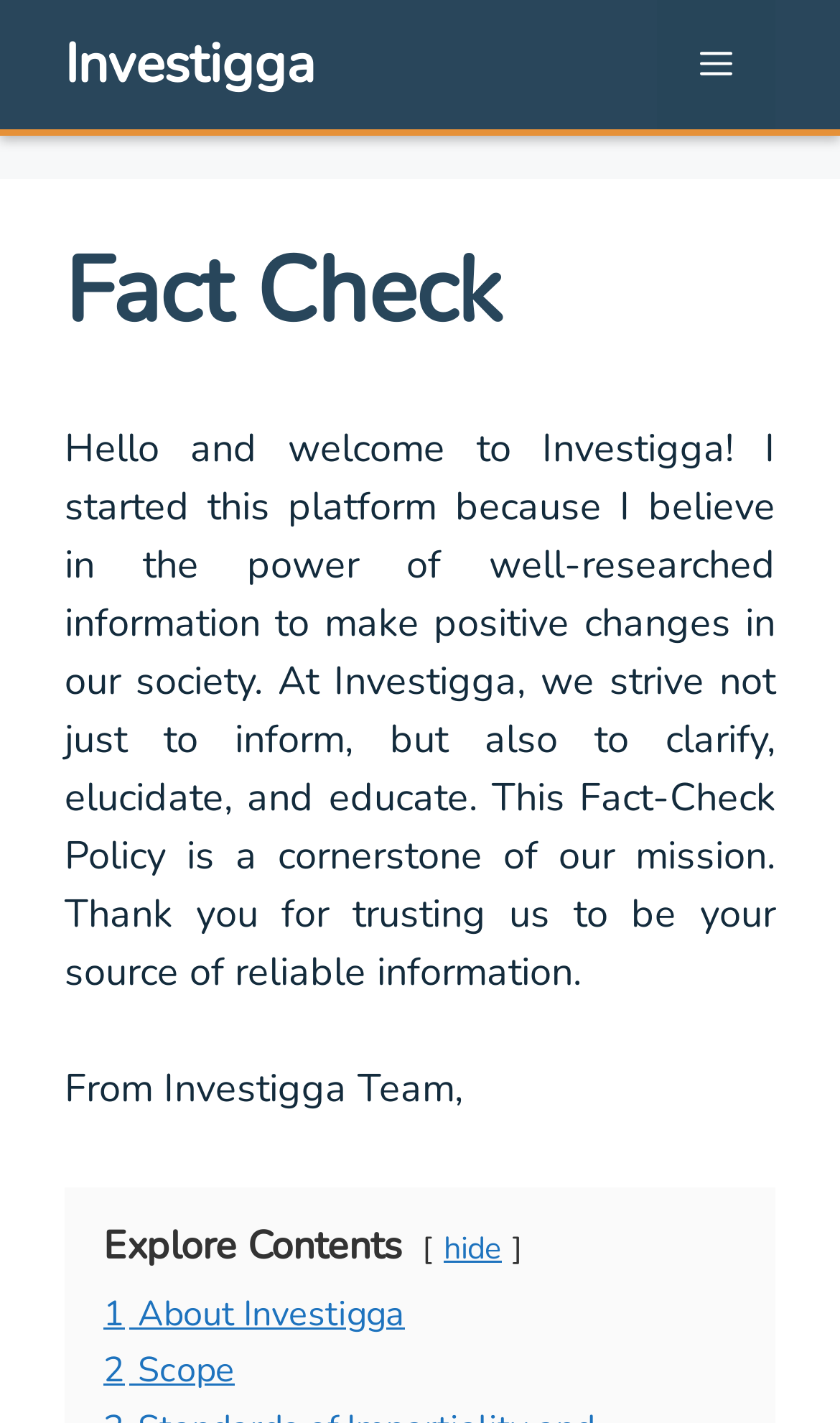Using the webpage screenshot and the element description Tony, determine the bounding box coordinates. Specify the coordinates in the format (top-left x, top-left y, bottom-right x, bottom-right y) with values ranging from 0 to 1.

None